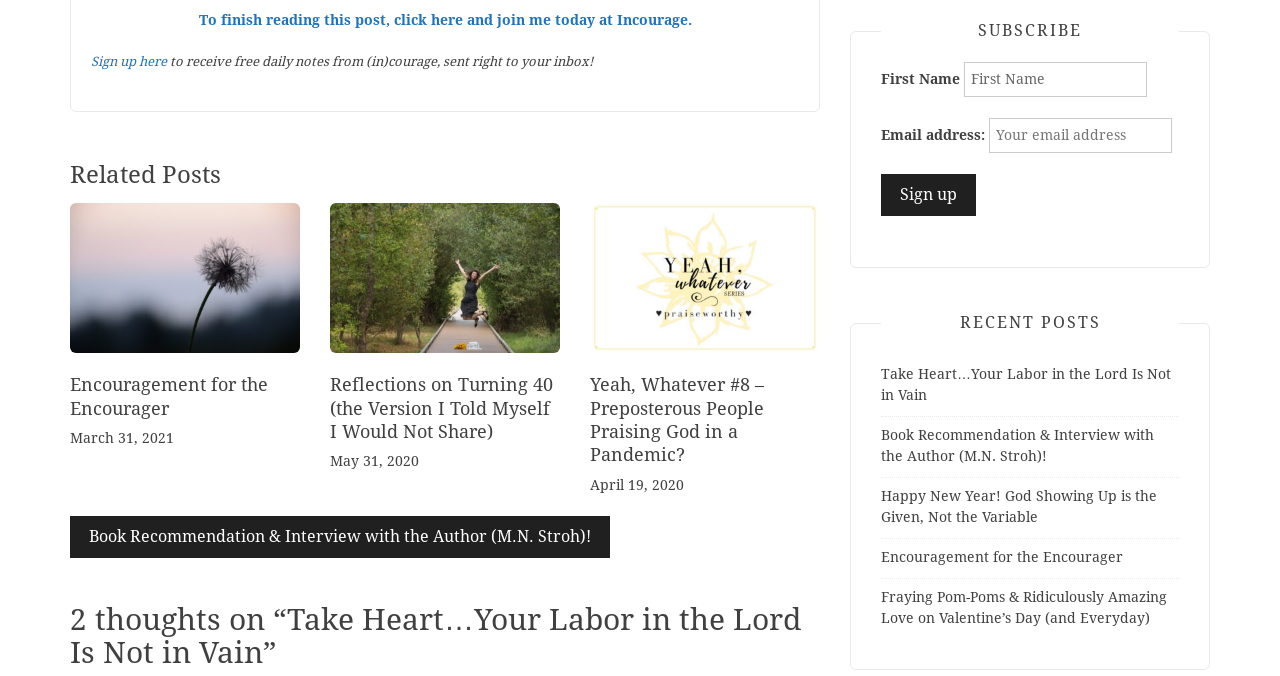Please pinpoint the bounding box coordinates for the region I should click to adhere to this instruction: "View the RSS feed".

None